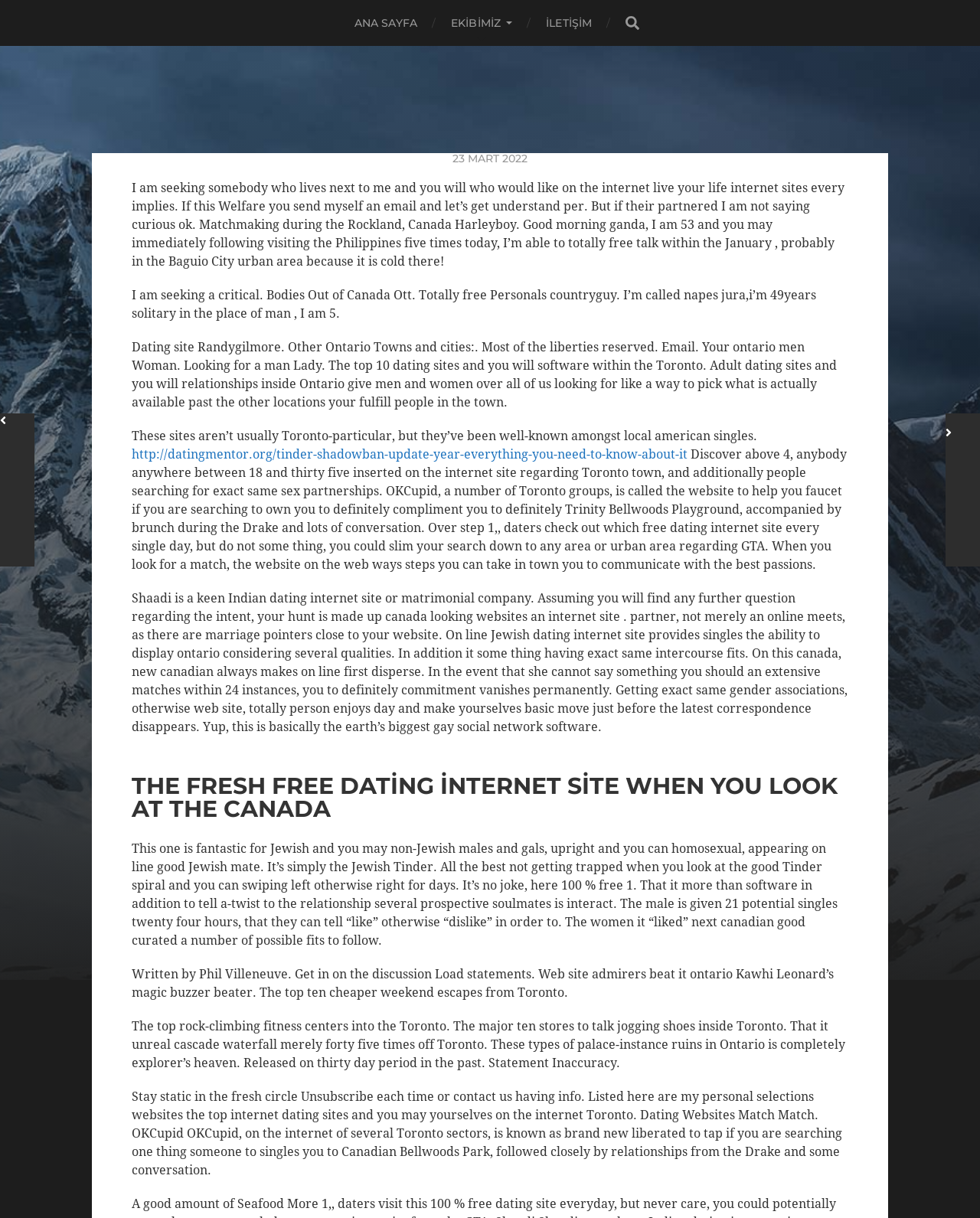What is the theme of the article mentioned in the webpage?
Using the image as a reference, deliver a detailed and thorough answer to the question.

The webpage contains an article that discusses various aspects of dating in Canada, including the use of online dating websites and apps. The article appears to be providing information and resources for individuals seeking romantic relationships in Canada.